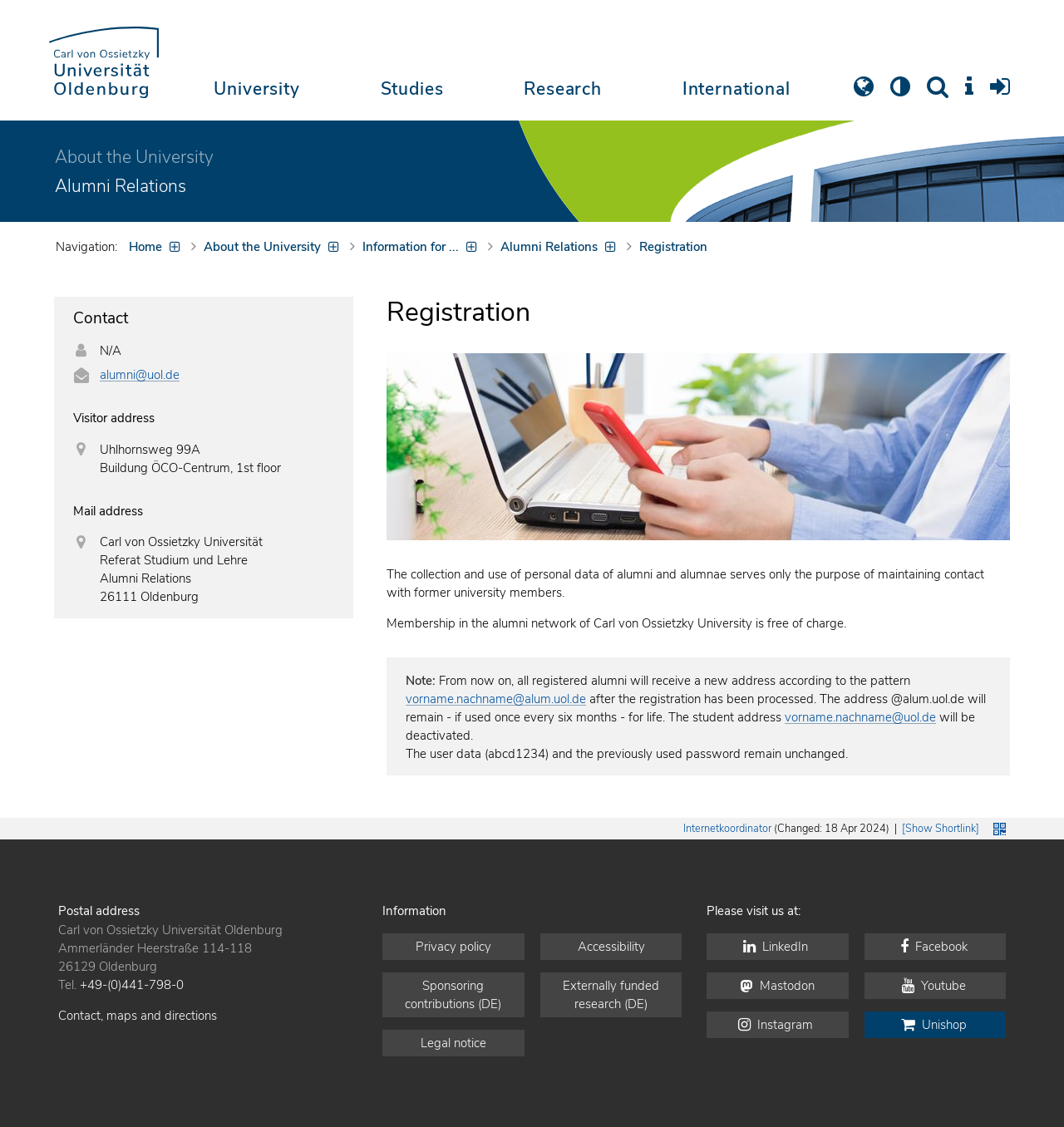What is the purpose of collecting personal data of alumni and alumnae?
Using the visual information from the image, give a one-word or short-phrase answer.

Maintaining contact